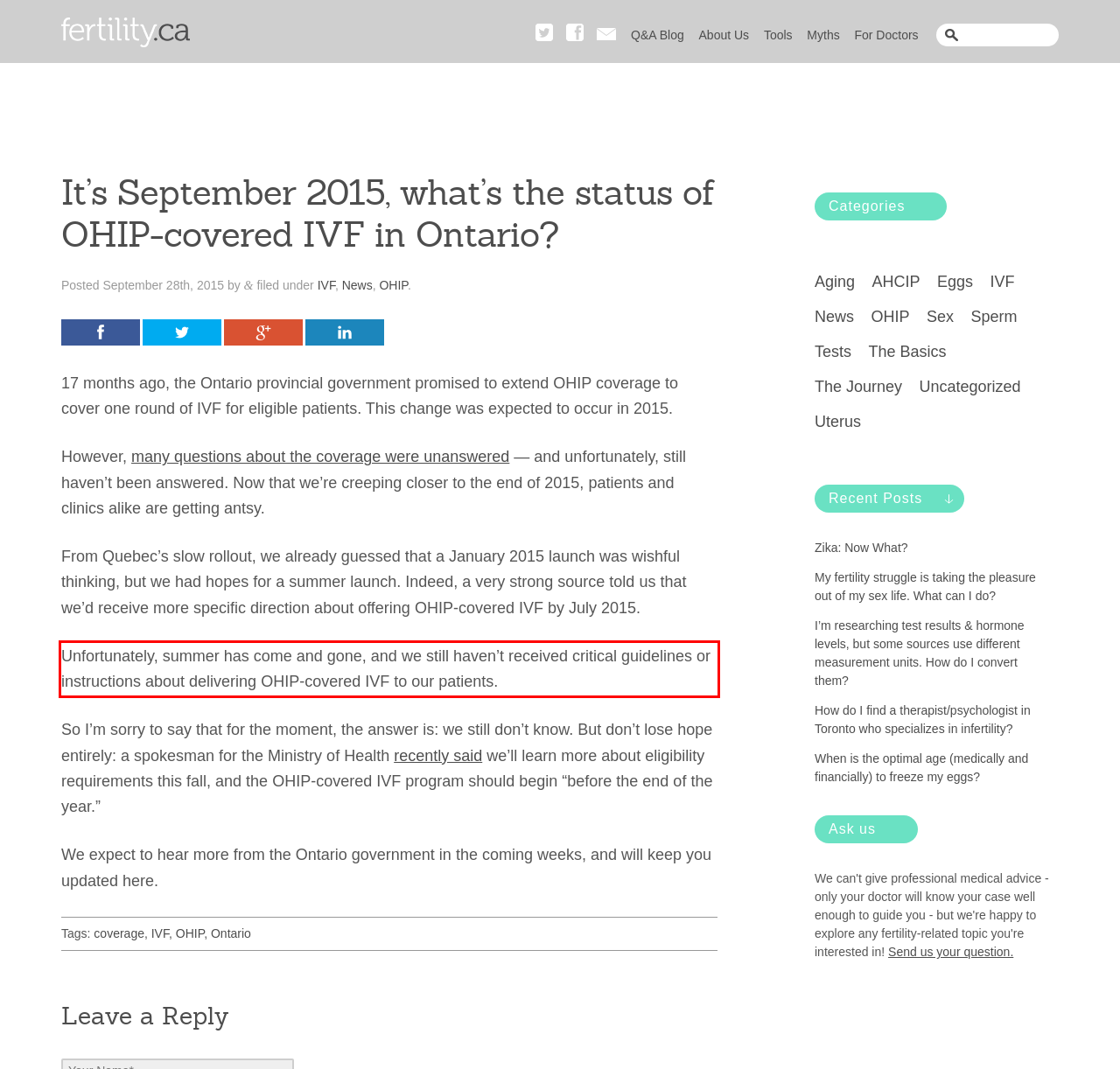Please perform OCR on the text content within the red bounding box that is highlighted in the provided webpage screenshot.

Unfortunately, summer has come and gone, and we still haven’t received critical guidelines or instructions about delivering OHIP-covered IVF to our patients.